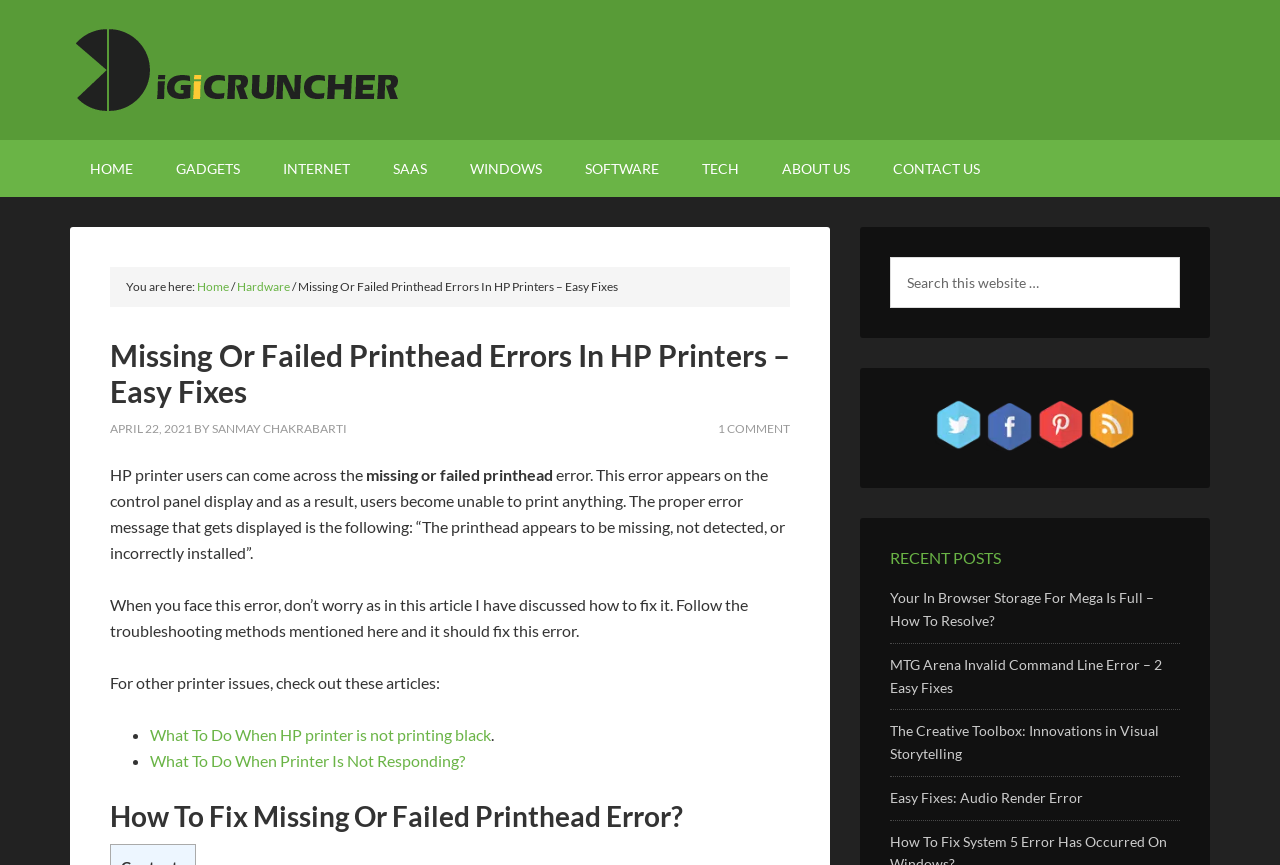Look at the image and answer the question in detail:
What is the error message displayed on the HP printer control panel?

I found this answer by reading the article content, specifically the paragraph that describes the error message that appears on the HP printer control panel display.